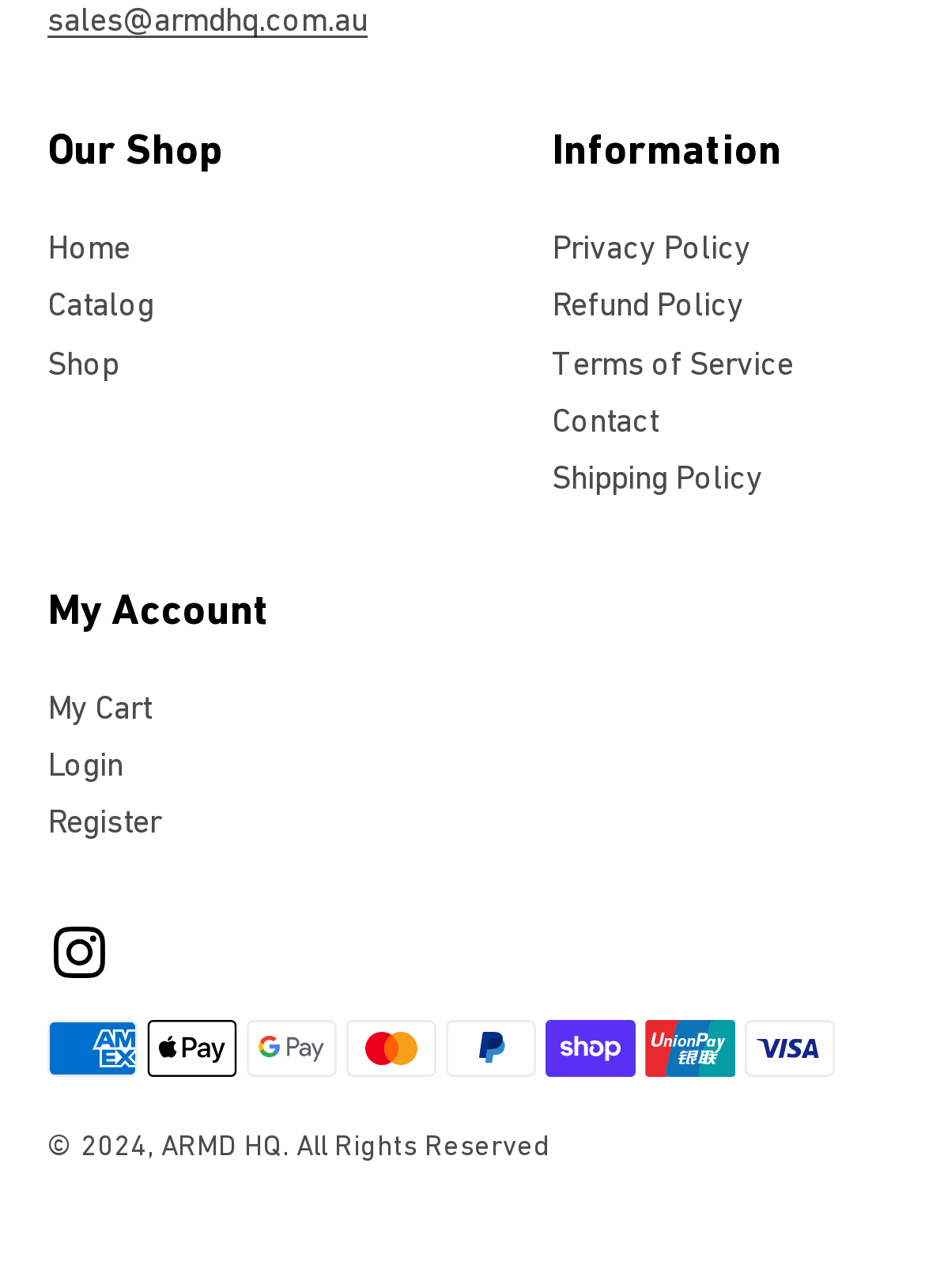Please provide a one-word or phrase answer to the question: 
What is the copyright information?

2024, ARMD HQ